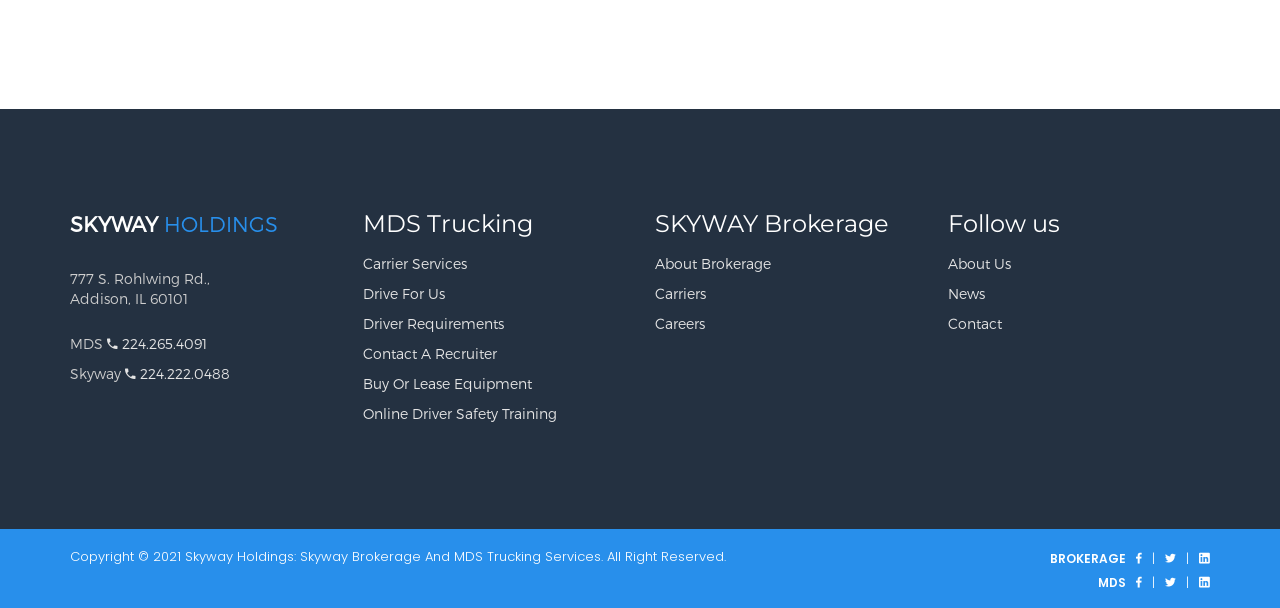What is the copyright year of the website?
Please answer the question with a detailed and comprehensive explanation.

I found the copyright year by looking at the static text element with ID 402, which contains the copyright symbol and the year 2021.